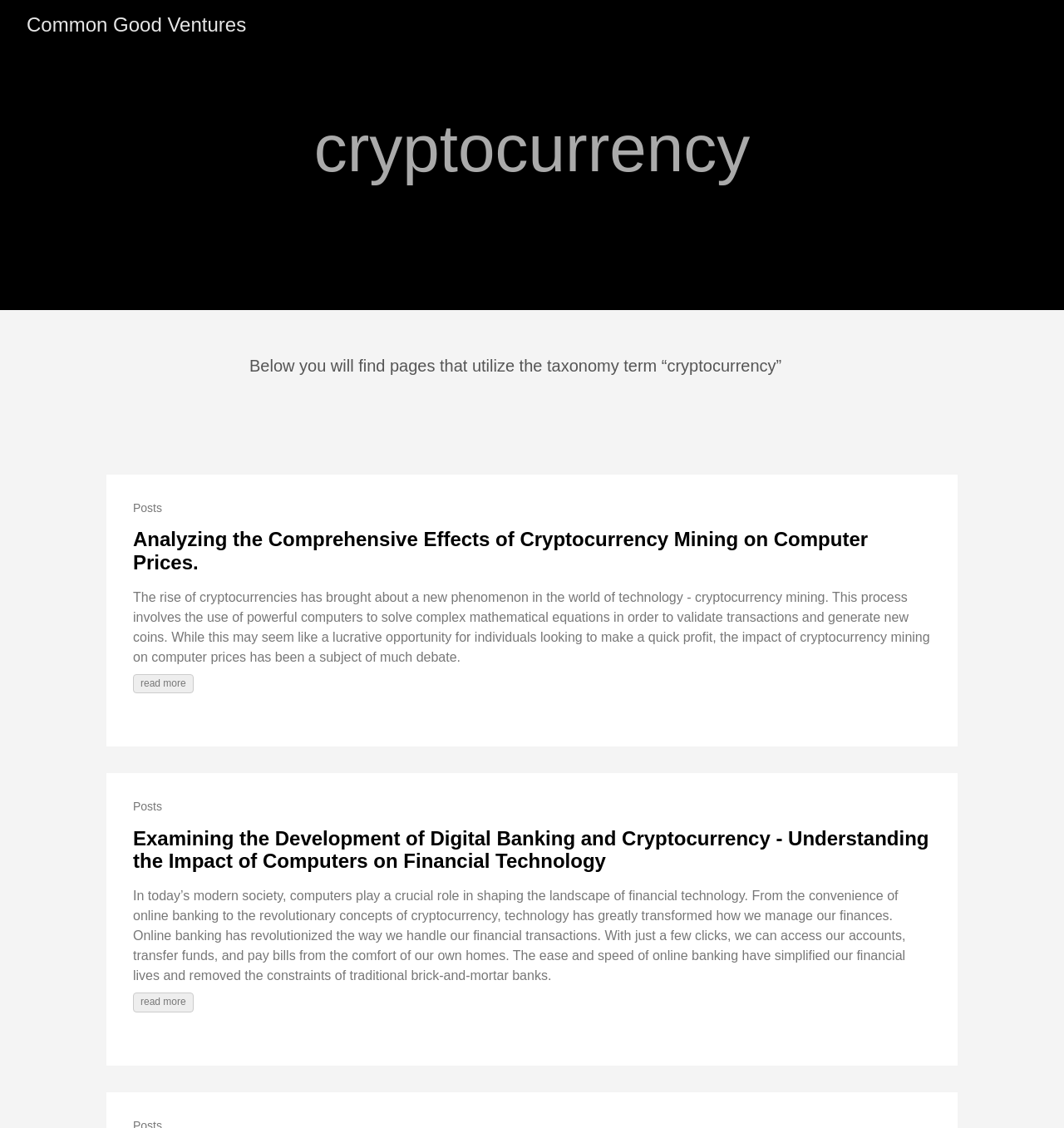Identify the bounding box for the element characterized by the following description: "read more".

[0.125, 0.88, 0.182, 0.897]